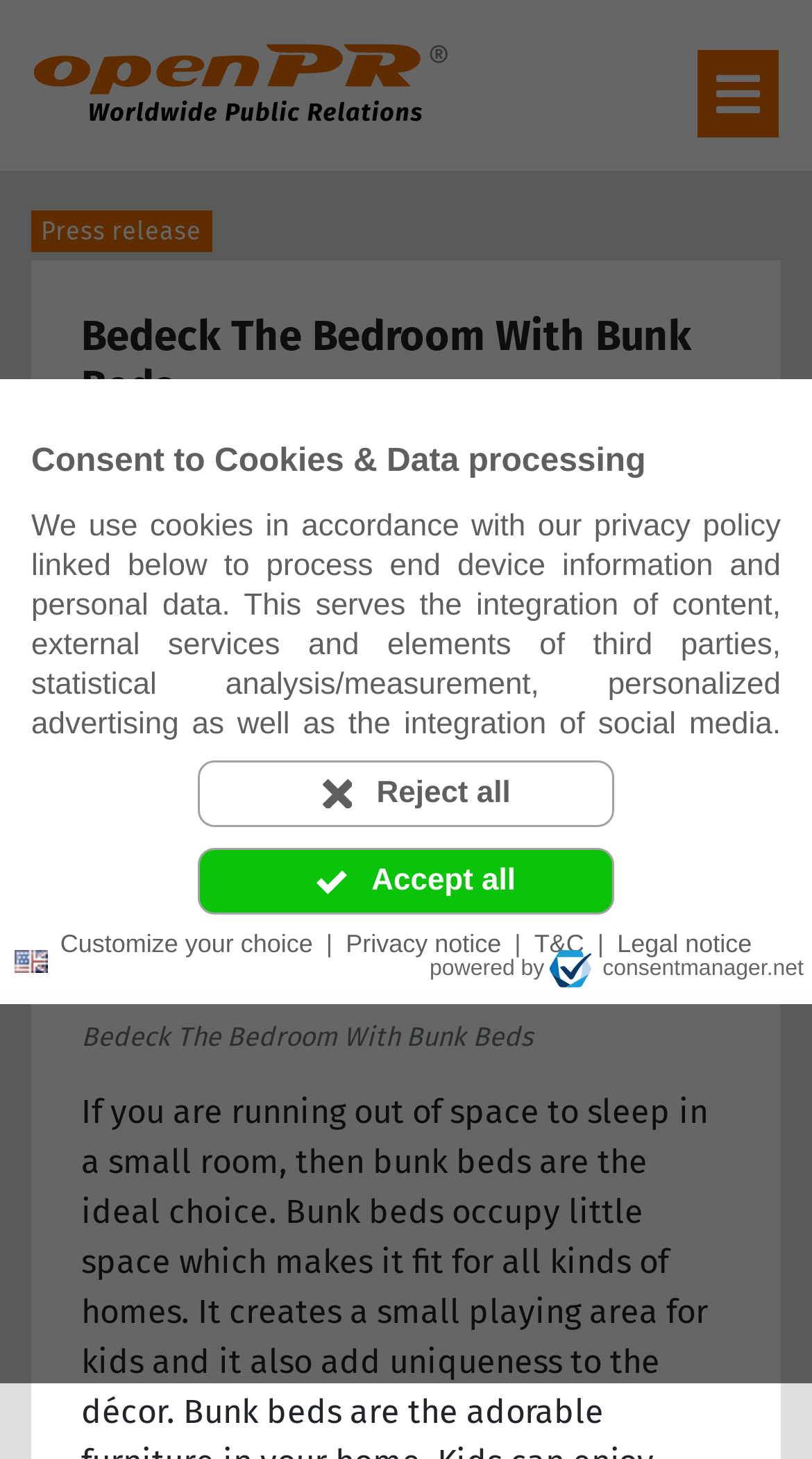Can you specify the bounding box coordinates of the area that needs to be clicked to fulfill the following instruction: "Read more about Fashion, Lifestyle, Trends"?

[0.472, 0.296, 0.849, 0.317]